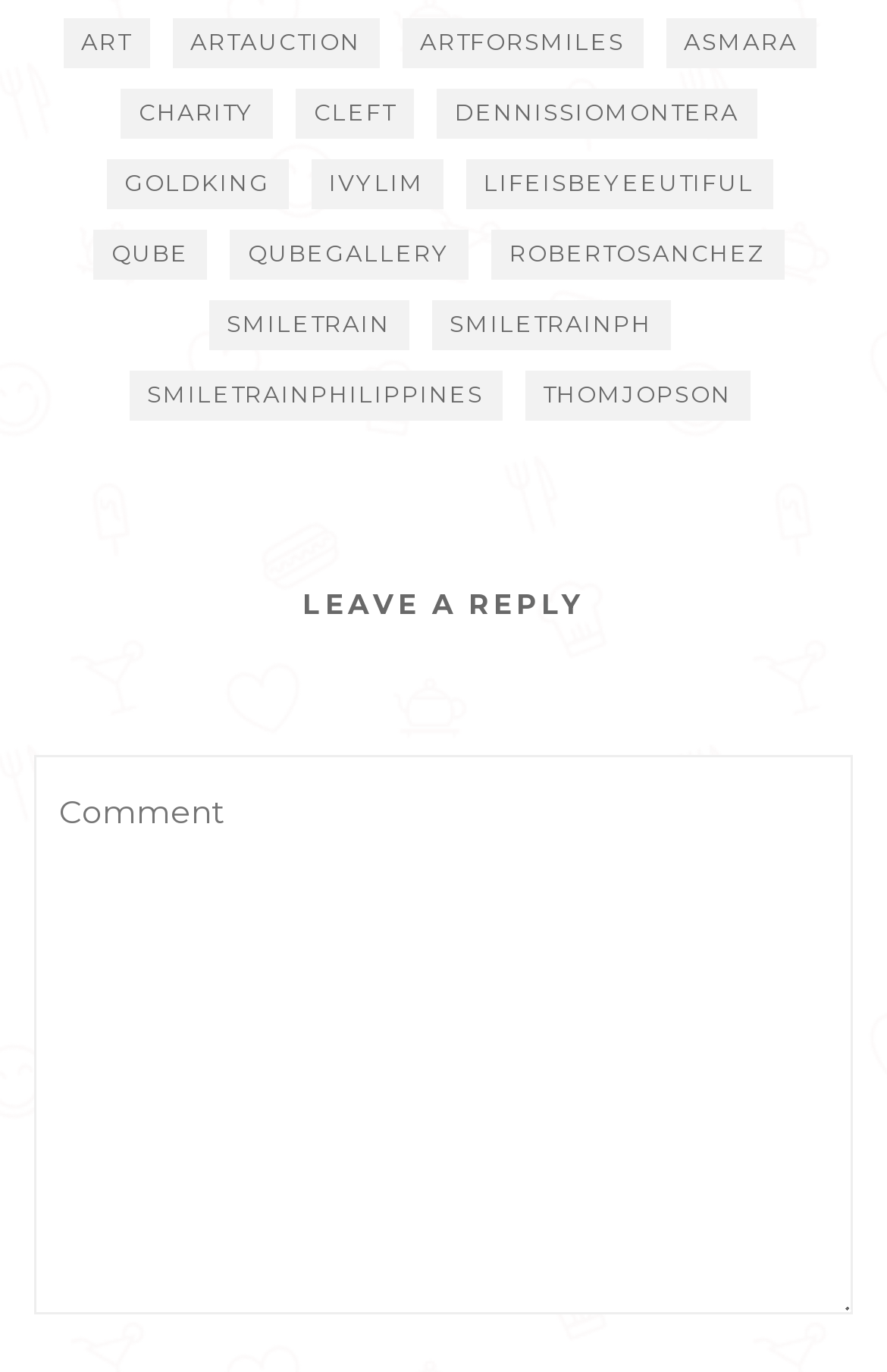Respond to the question below with a single word or phrase:
How many sections are on the webpage?

2